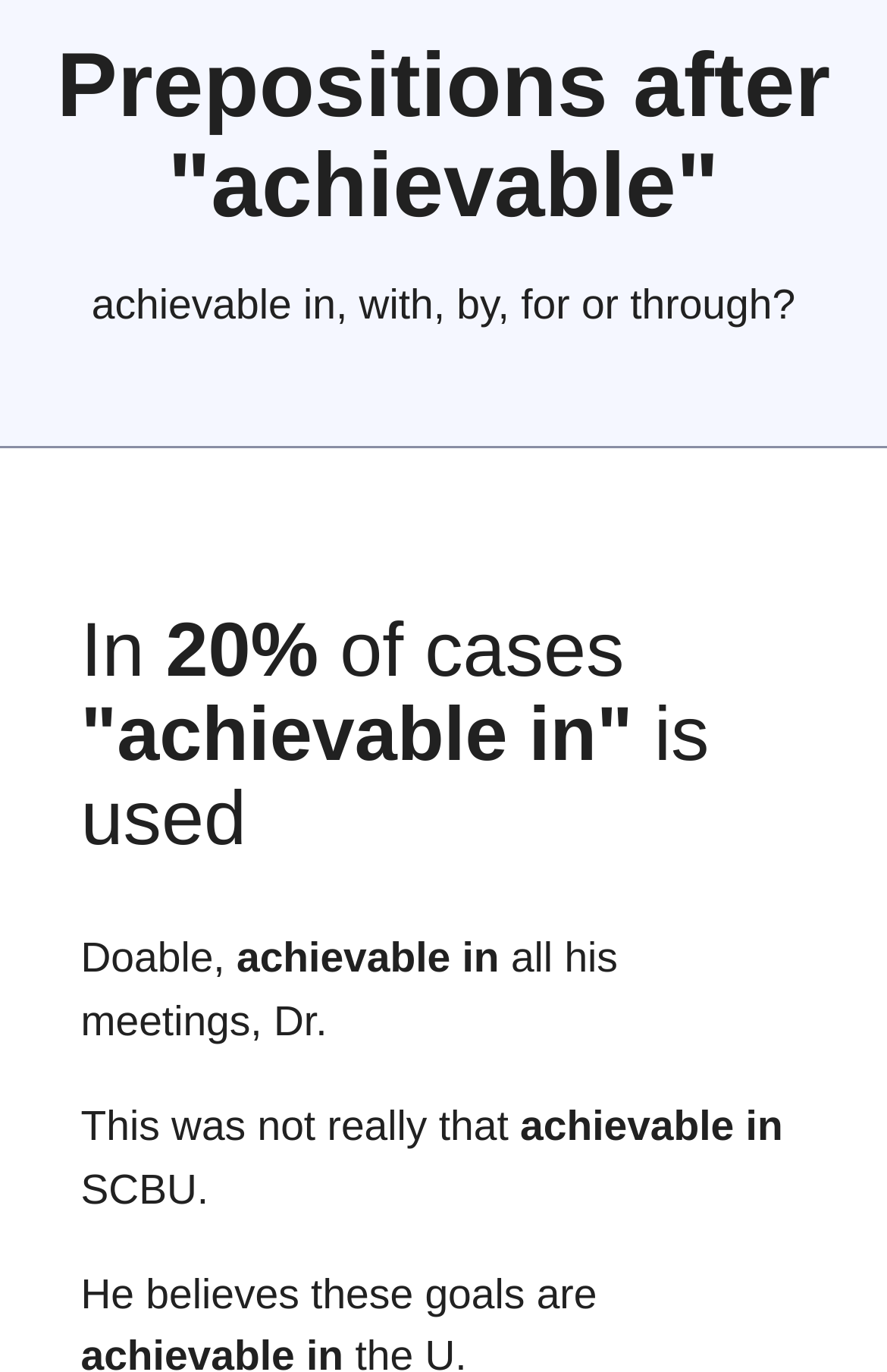Provide a thorough and detailed response to the question by examining the image: 
What is the tone of the sentence 'This was not really that achievable in'?

The sentence 'This was not really that achievable in' has a negative tone because it implies that something was not achievable or possible. The use of the word 'not' and the phrase 'not really' suggests a sense of disappointment or unattainability.